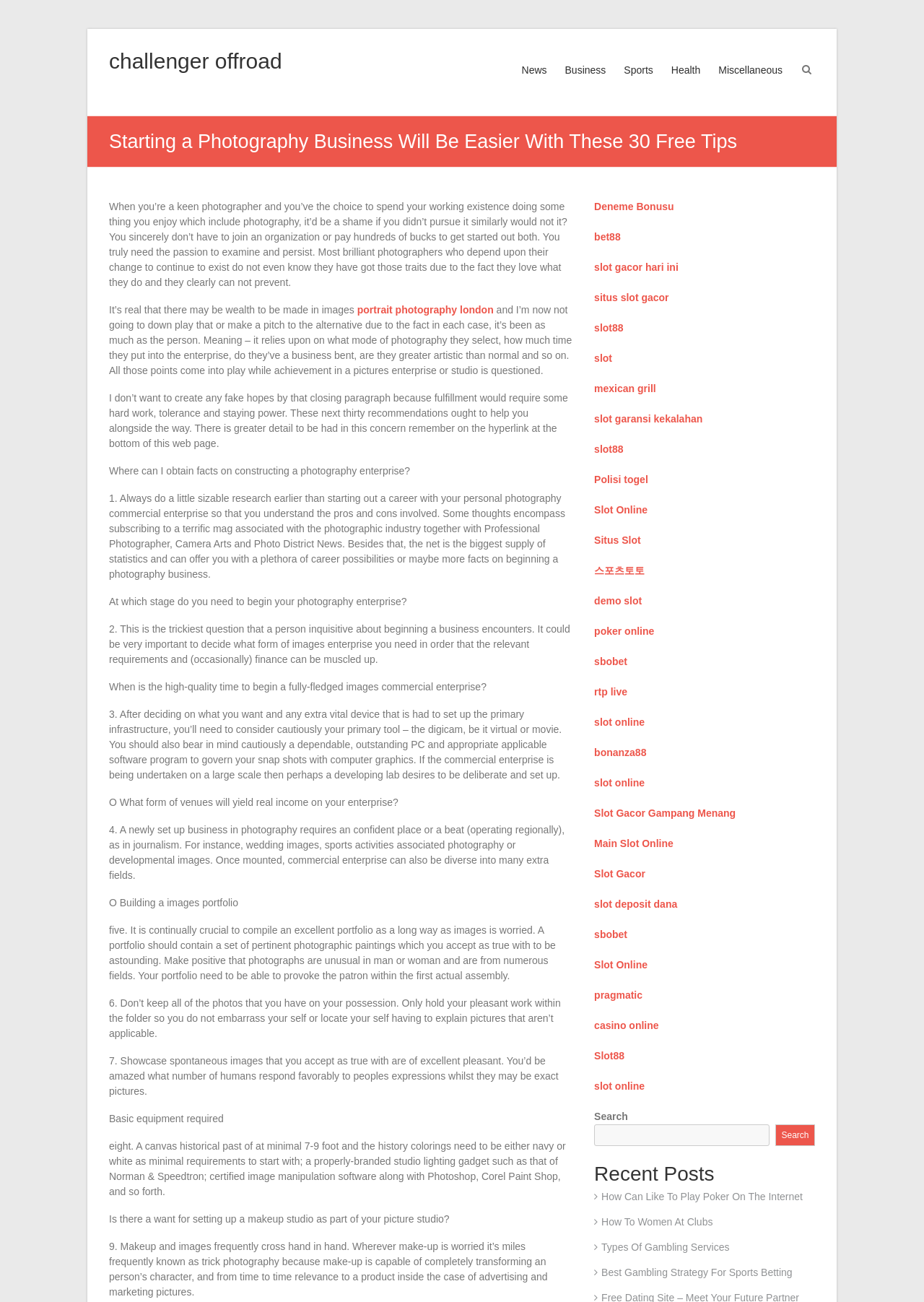Find the bounding box of the web element that fits this description: "parent_node: Search name="s"".

[0.643, 0.864, 0.833, 0.88]